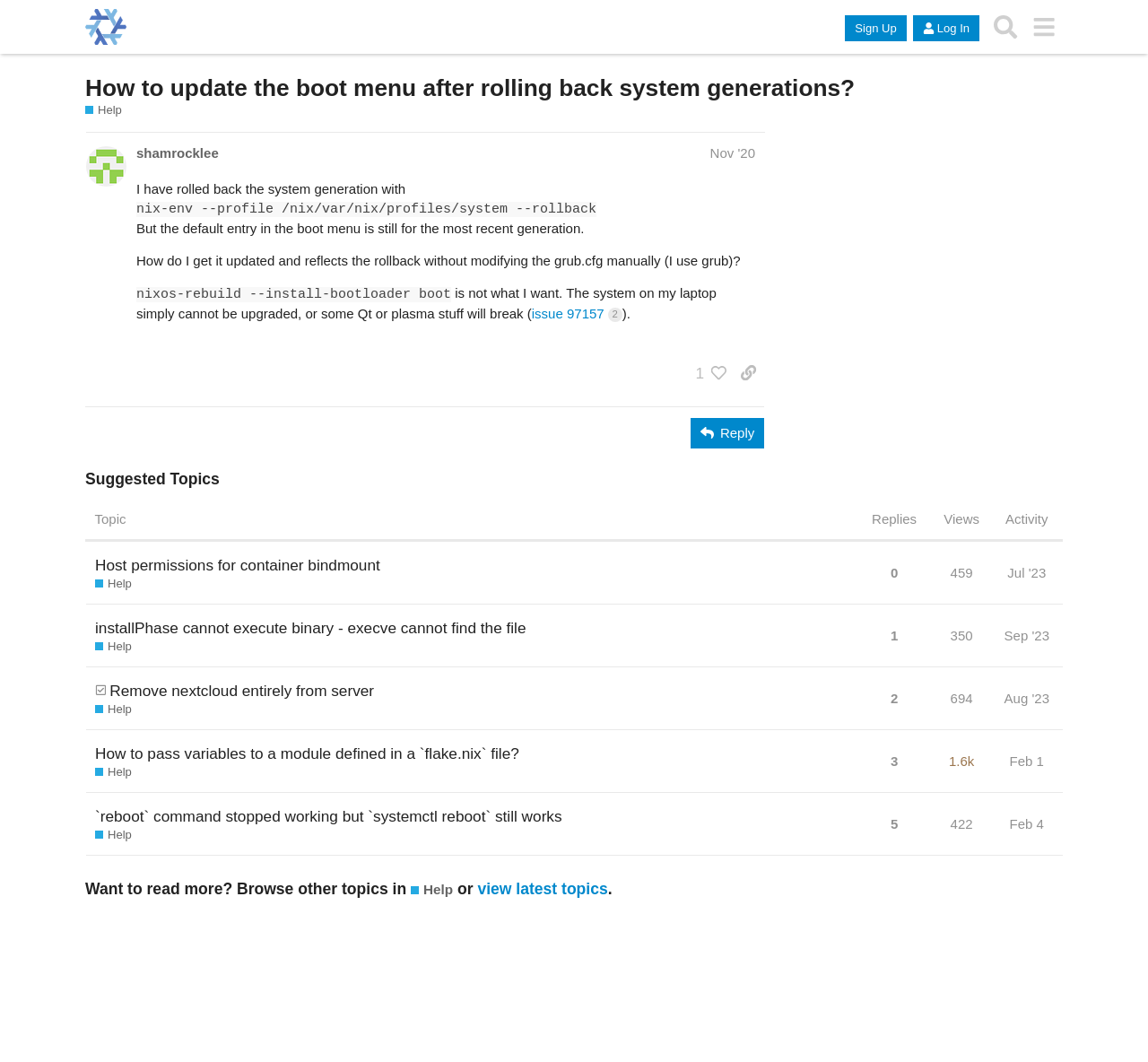Based on the element description, predict the bounding box coordinates (top-left x, top-left y, bottom-right x, bottom-right y) for the UI element in the screenshot: 1

[0.598, 0.337, 0.633, 0.366]